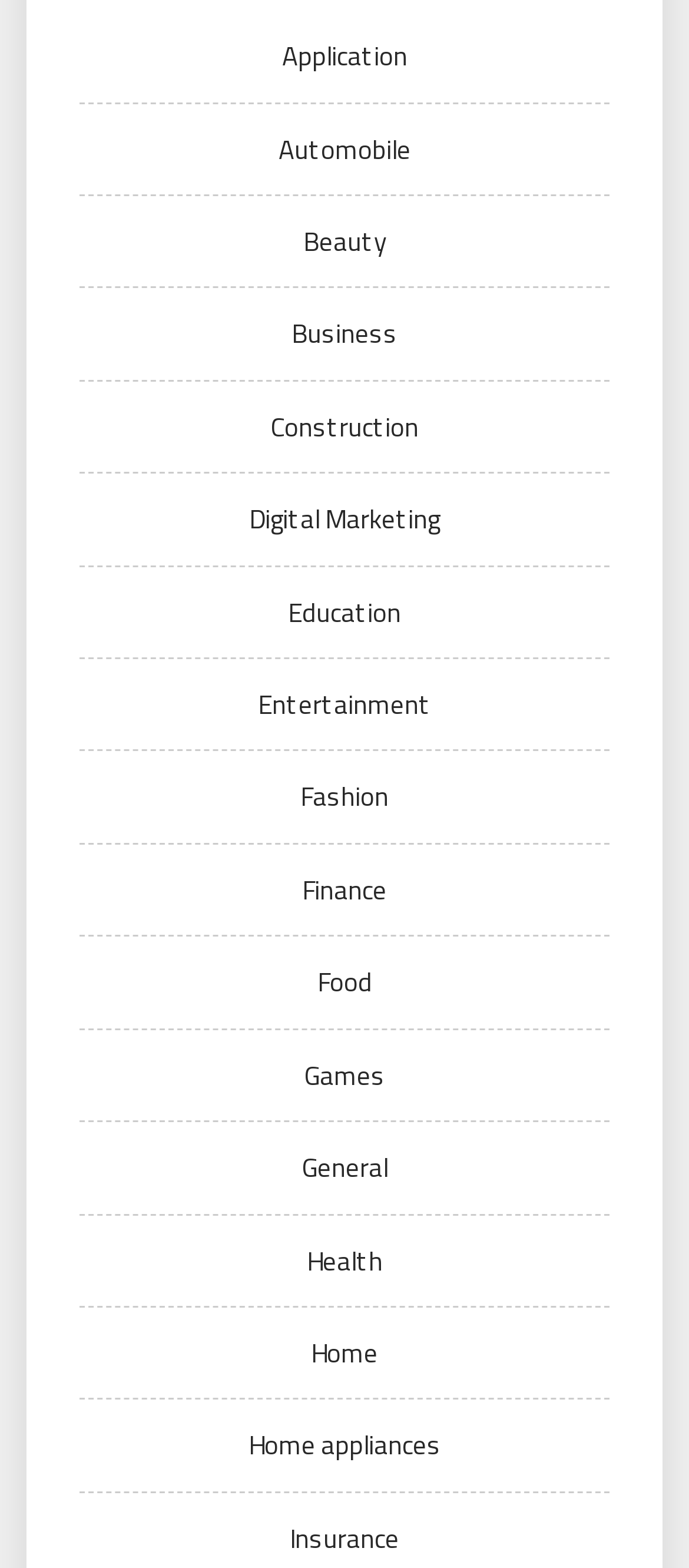Identify the coordinates of the bounding box for the element that must be clicked to accomplish the instruction: "Read about health and beauty".

None